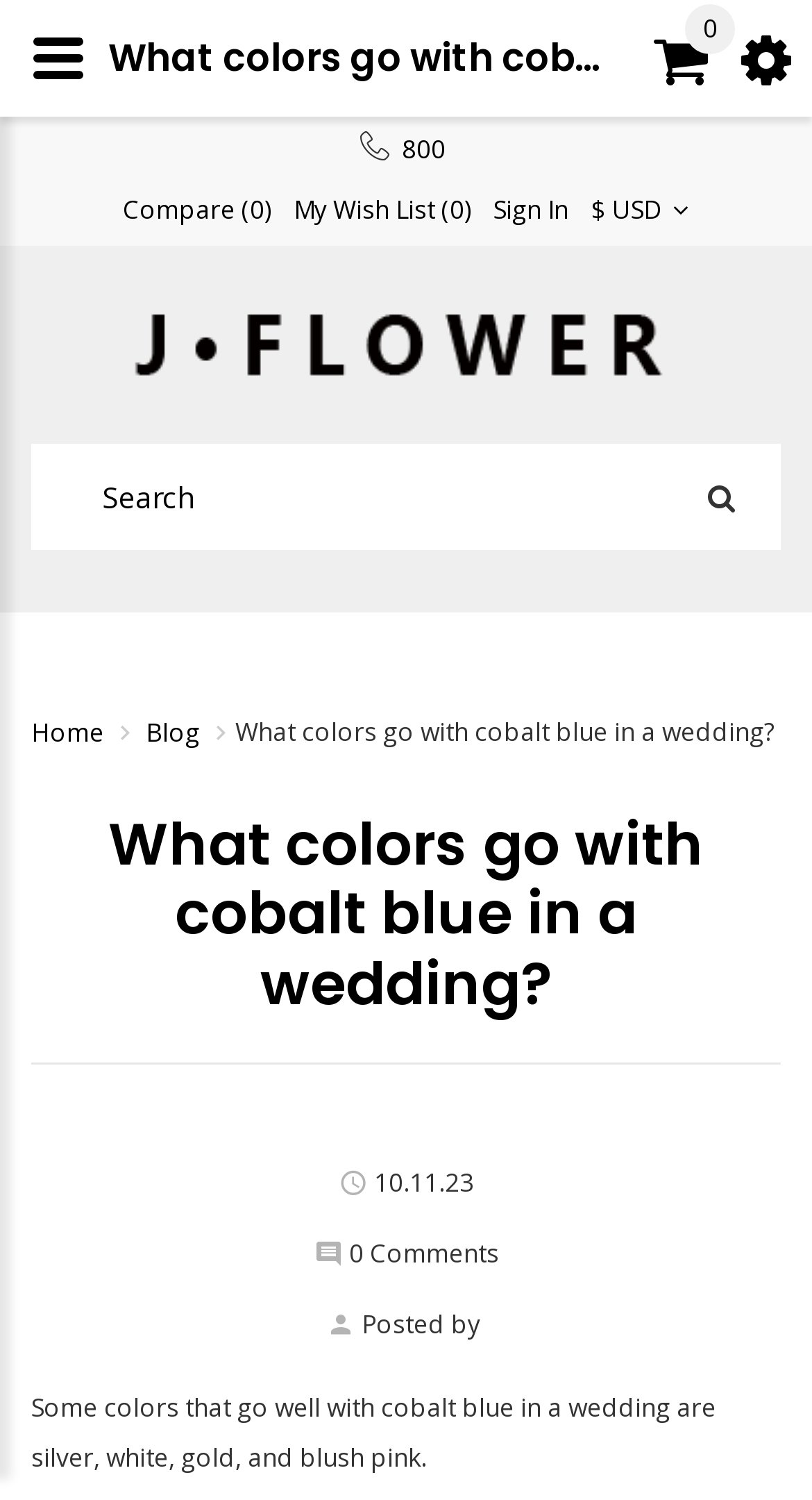Identify the main heading from the webpage and provide its text content.

What colors go with cobalt blue in a wedding?